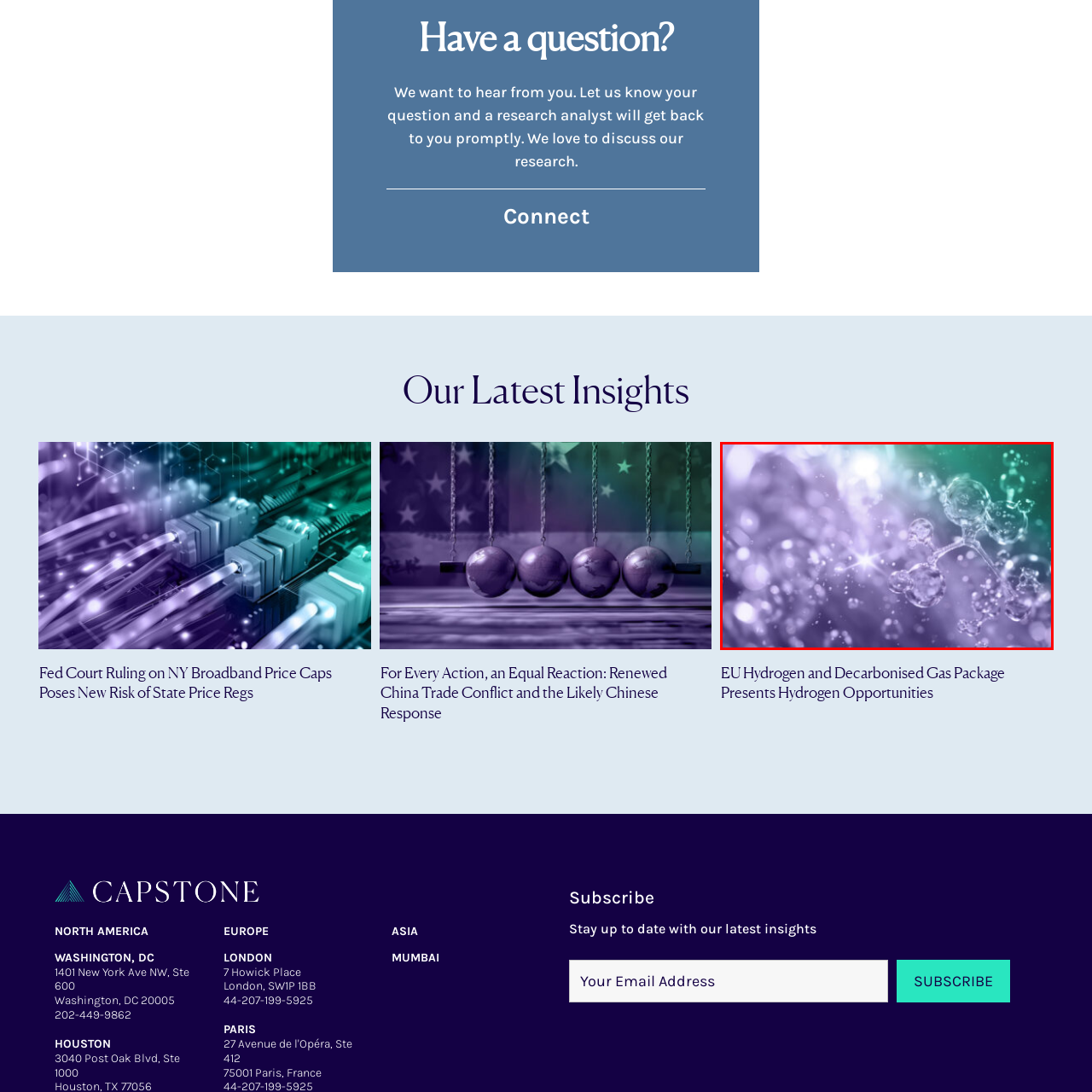Direct your attention to the image encased in a red frame, What themes are evoked by the image? Please answer in one word or a brief phrase.

Innovation and transformation